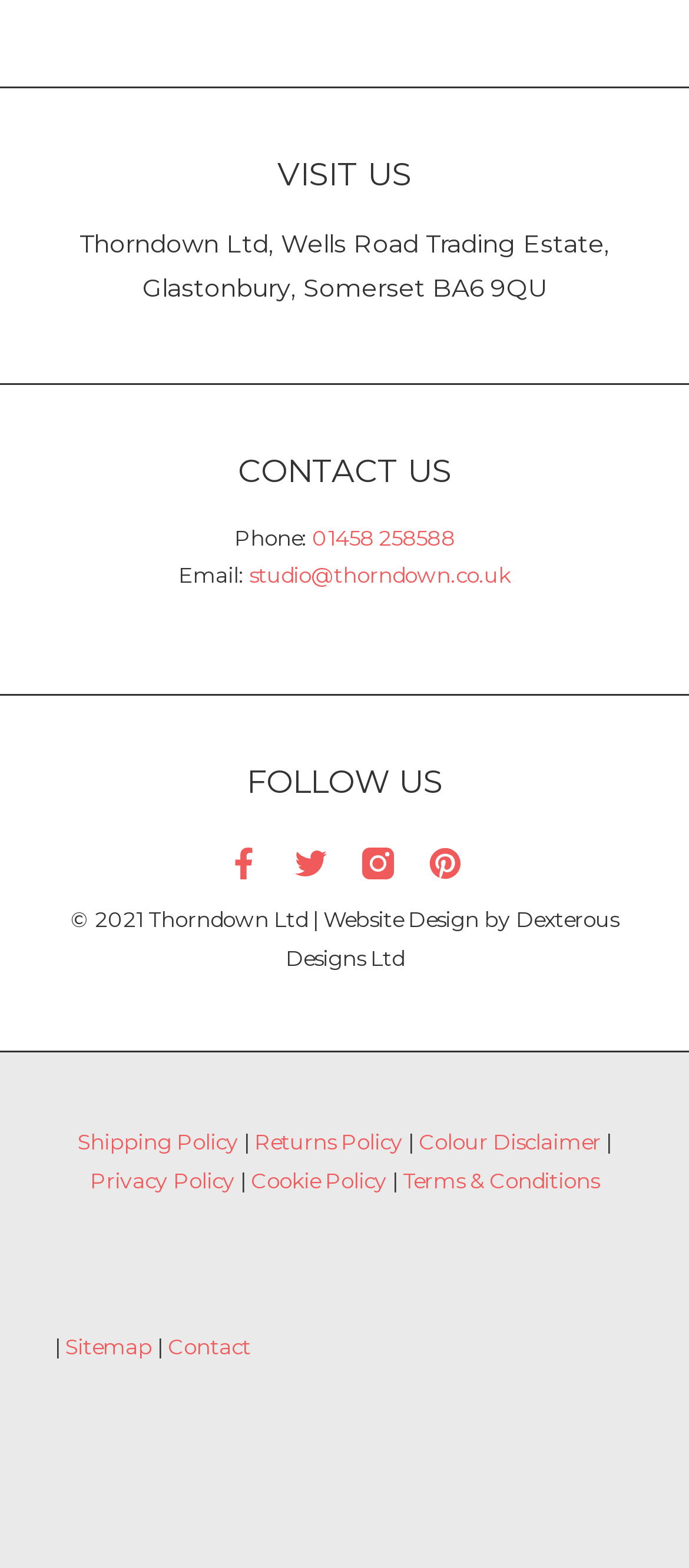What social media platforms are available?
Based on the image, provide your answer in one word or phrase.

Facebook, Twitter, Instagram, Pinterest